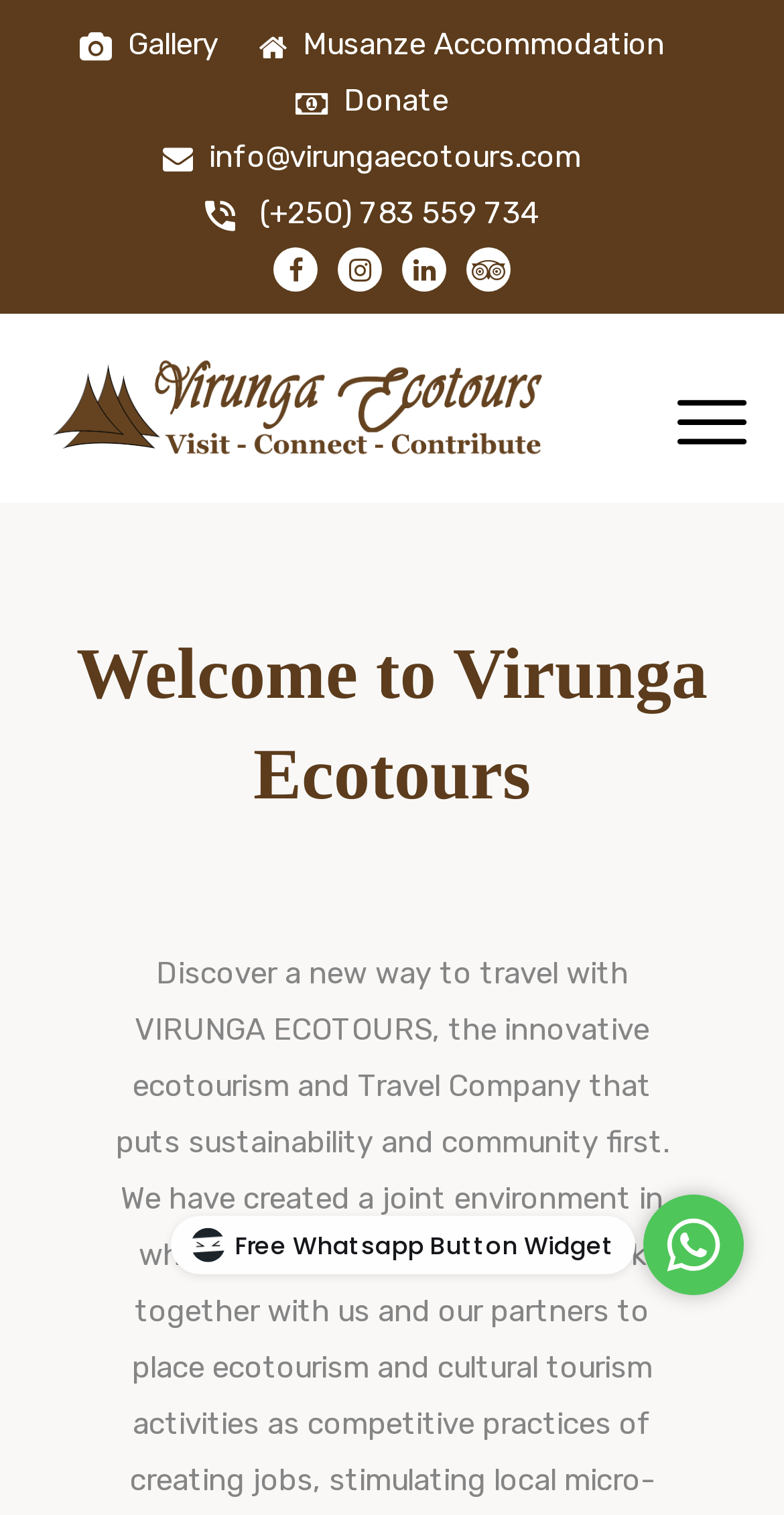Please identify the bounding box coordinates of the area that needs to be clicked to fulfill the following instruction: "View the gallery."

[0.101, 0.017, 0.278, 0.041]